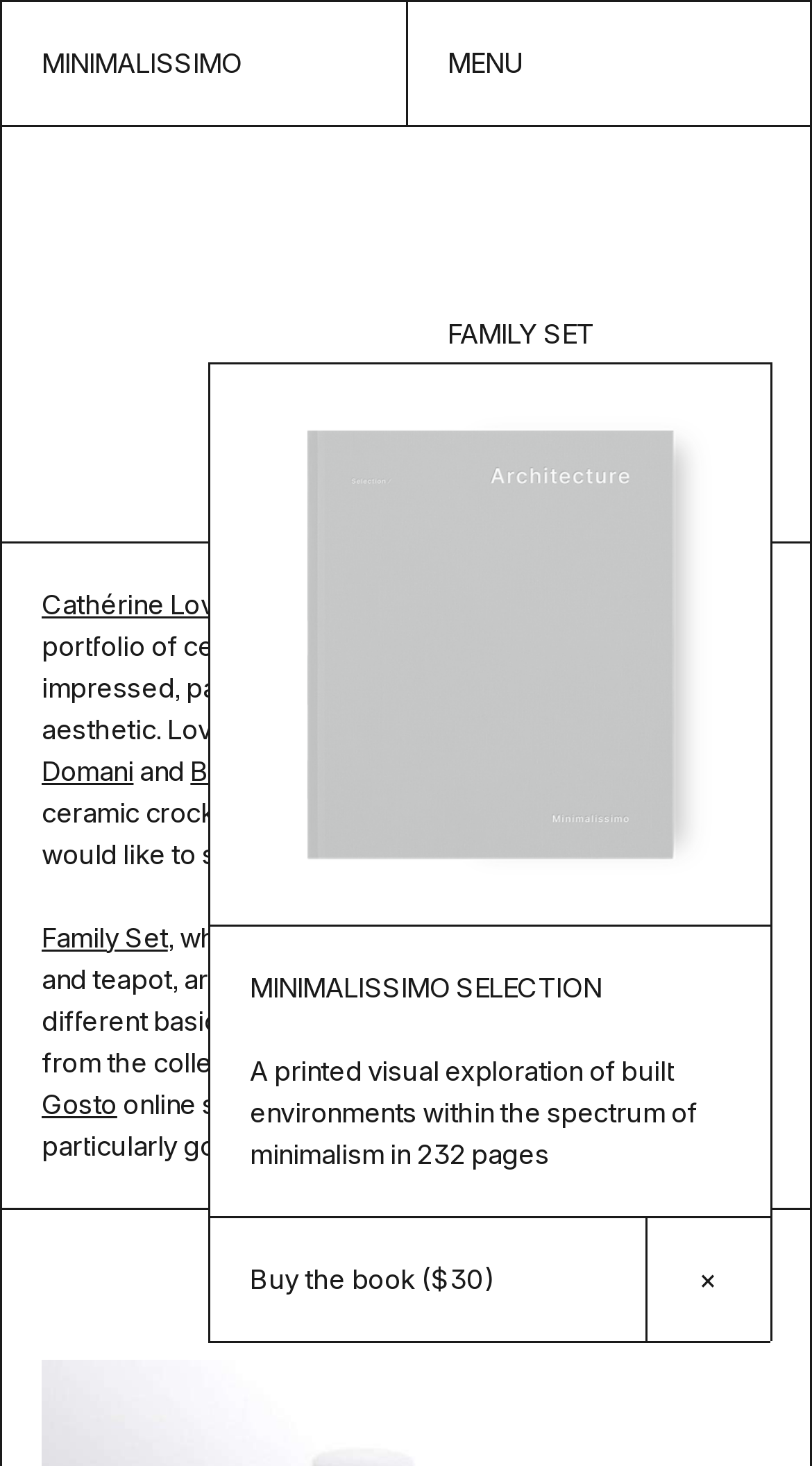Given the element description, predict the bounding box coordinates in the format (top-left x, top-left y, bottom-right x, bottom-right y), using floating point numbers between 0 and 1: Cathérine Lovatt

[0.051, 0.401, 0.302, 0.423]